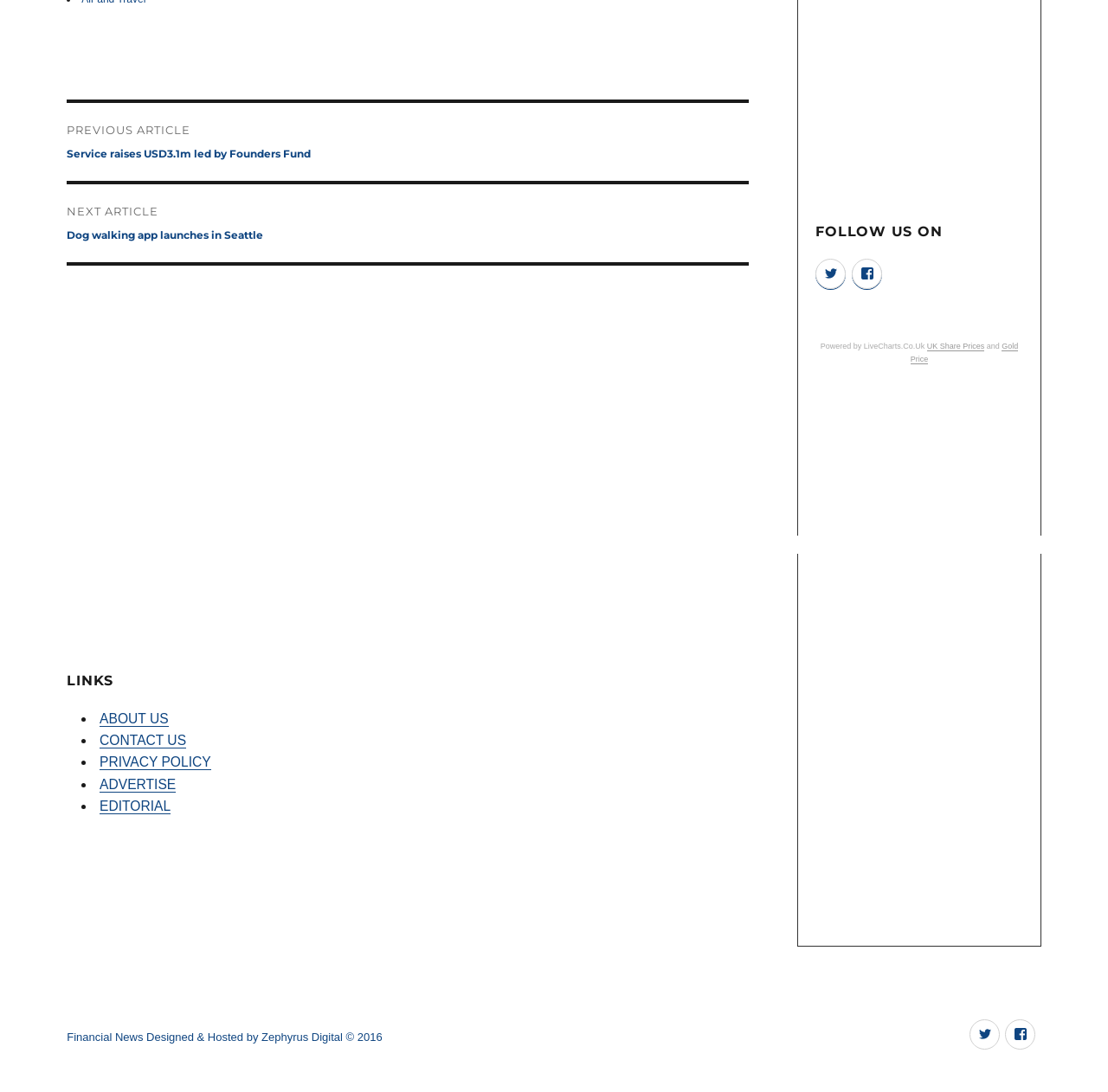Locate the UI element described by Contact Us and provide its bounding box coordinates. Use the format (top-left x, top-left y, bottom-right x, bottom-right y) with all values as floating point numbers between 0 and 1.

[0.09, 0.671, 0.168, 0.685]